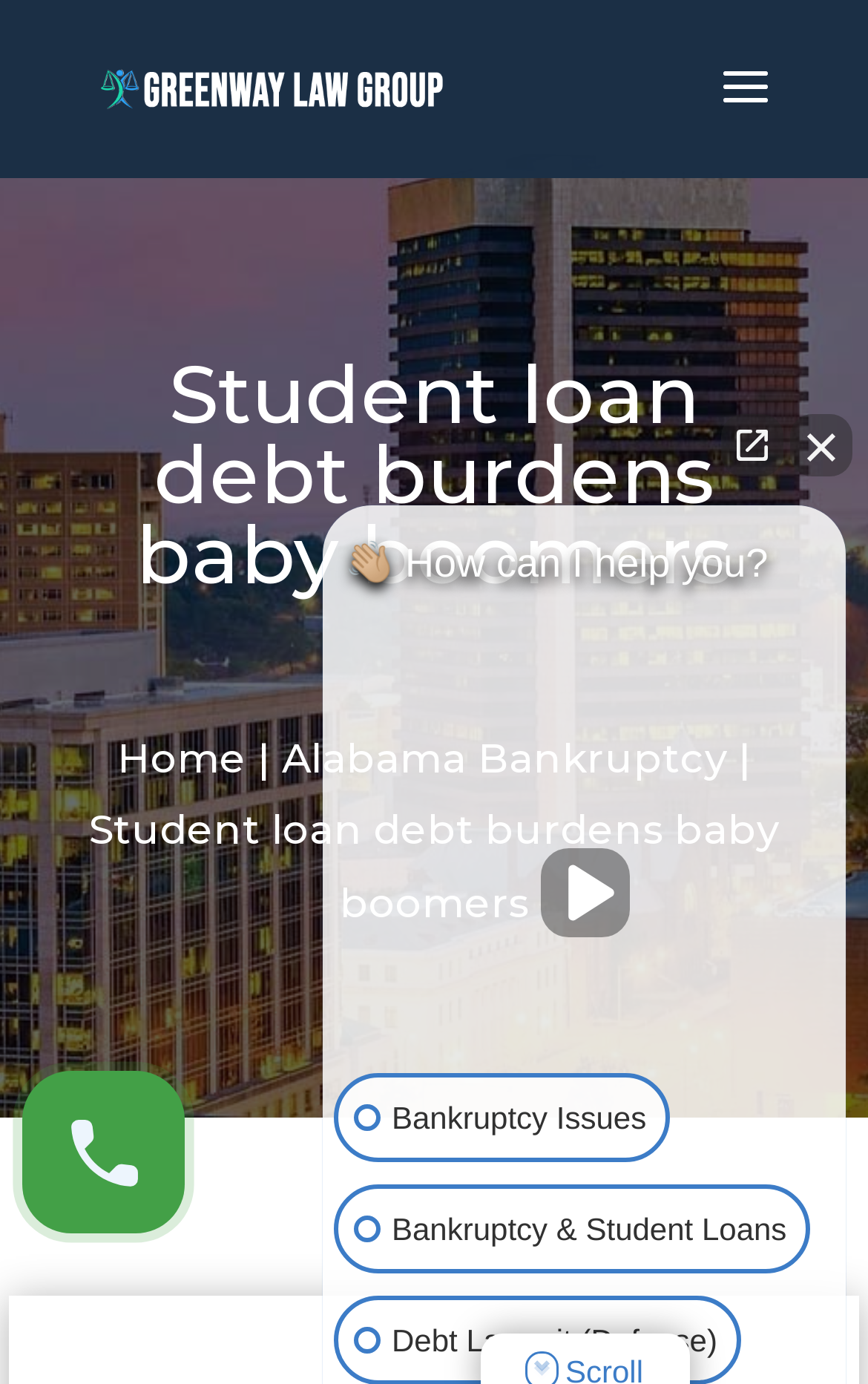Refer to the image and answer the question with as much detail as possible: How many navigation links are in the breadcrumbs?

The breadcrumbs navigation element contains three links: 'Home', a separator, and 'Alabama Bankruptcy'. These links are likely used to navigate to different sections of the website.